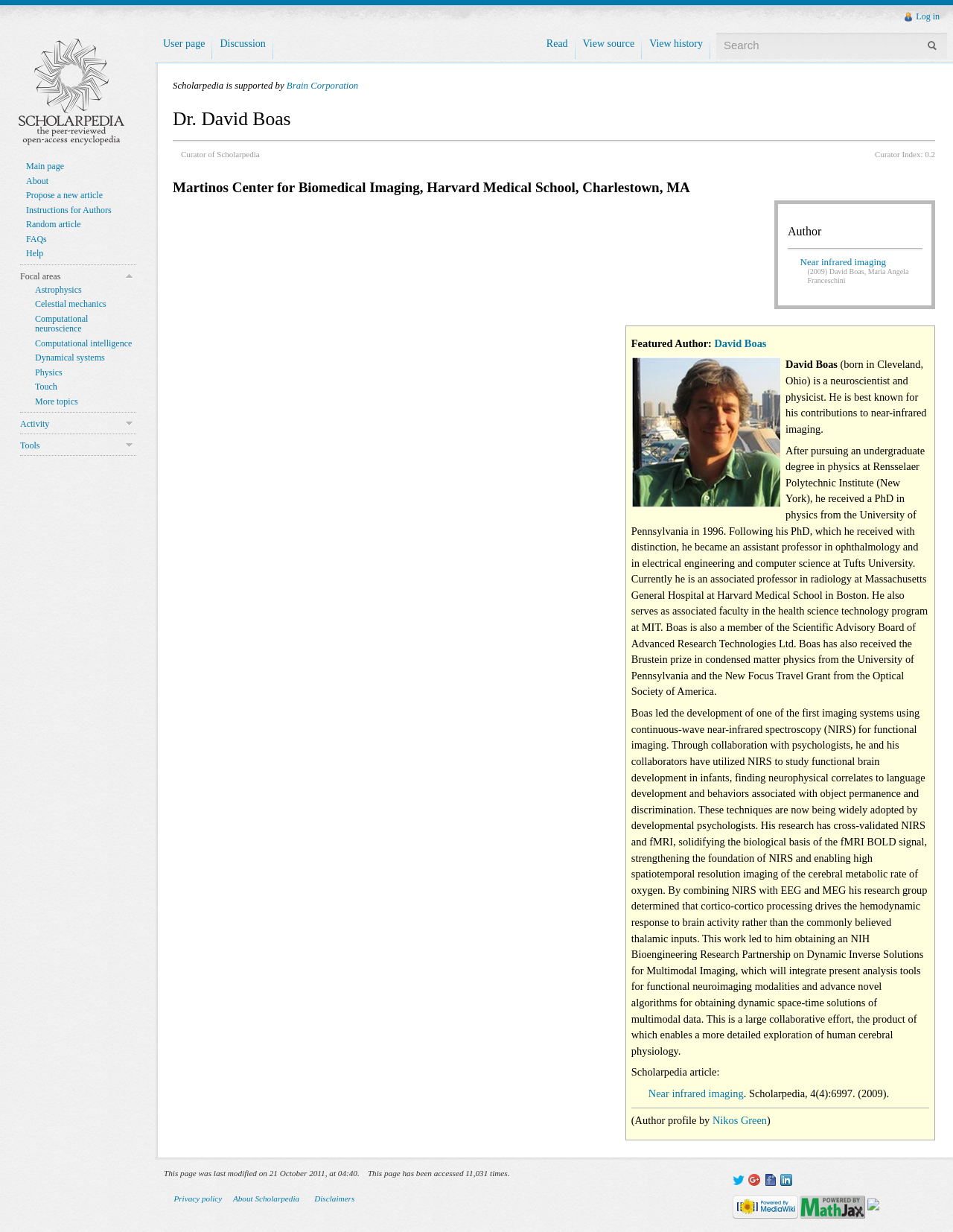Please find the bounding box coordinates of the element that you should click to achieve the following instruction: "Log in". The coordinates should be presented as four float numbers between 0 and 1: [left, top, right, bottom].

[0.961, 0.009, 0.986, 0.018]